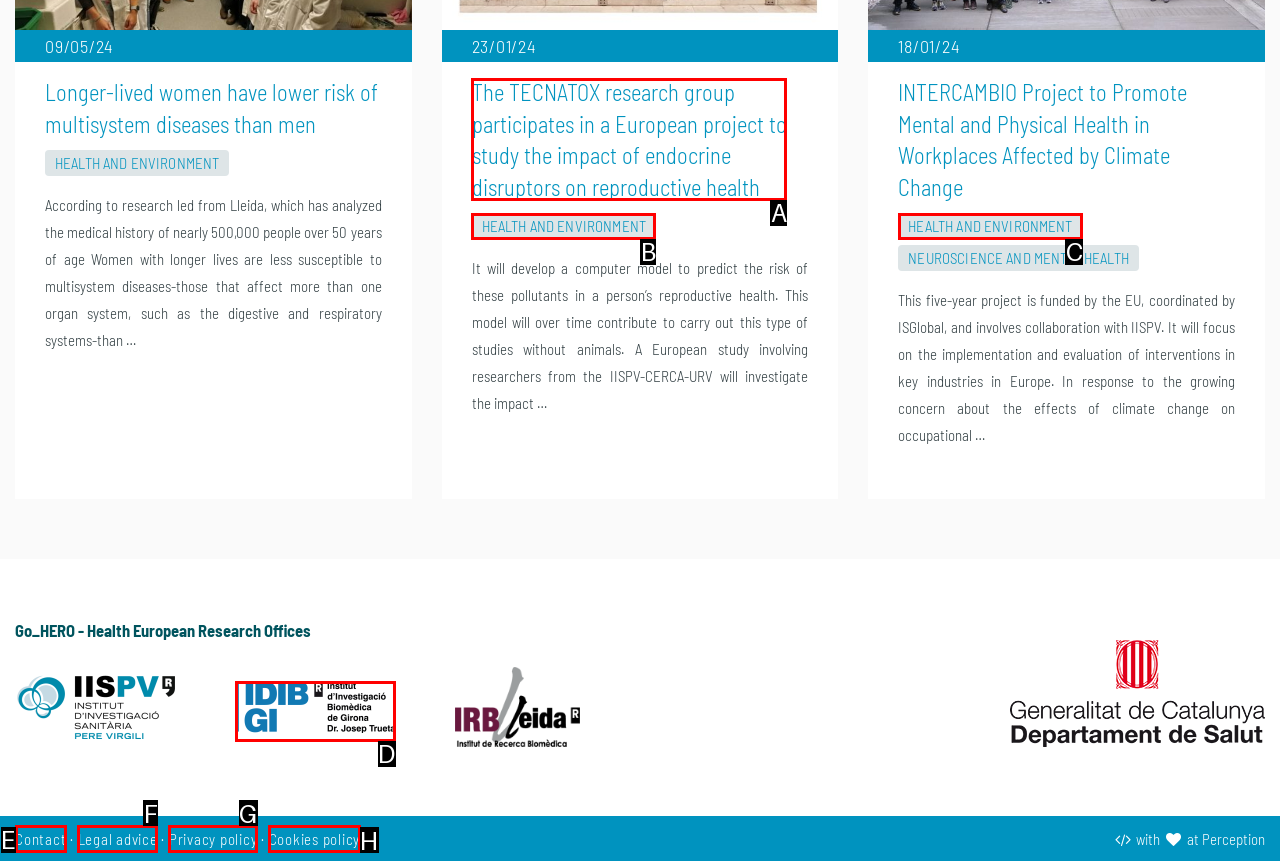Identify the correct choice to execute this task: Click the Contact link
Respond with the letter corresponding to the right option from the available choices.

E